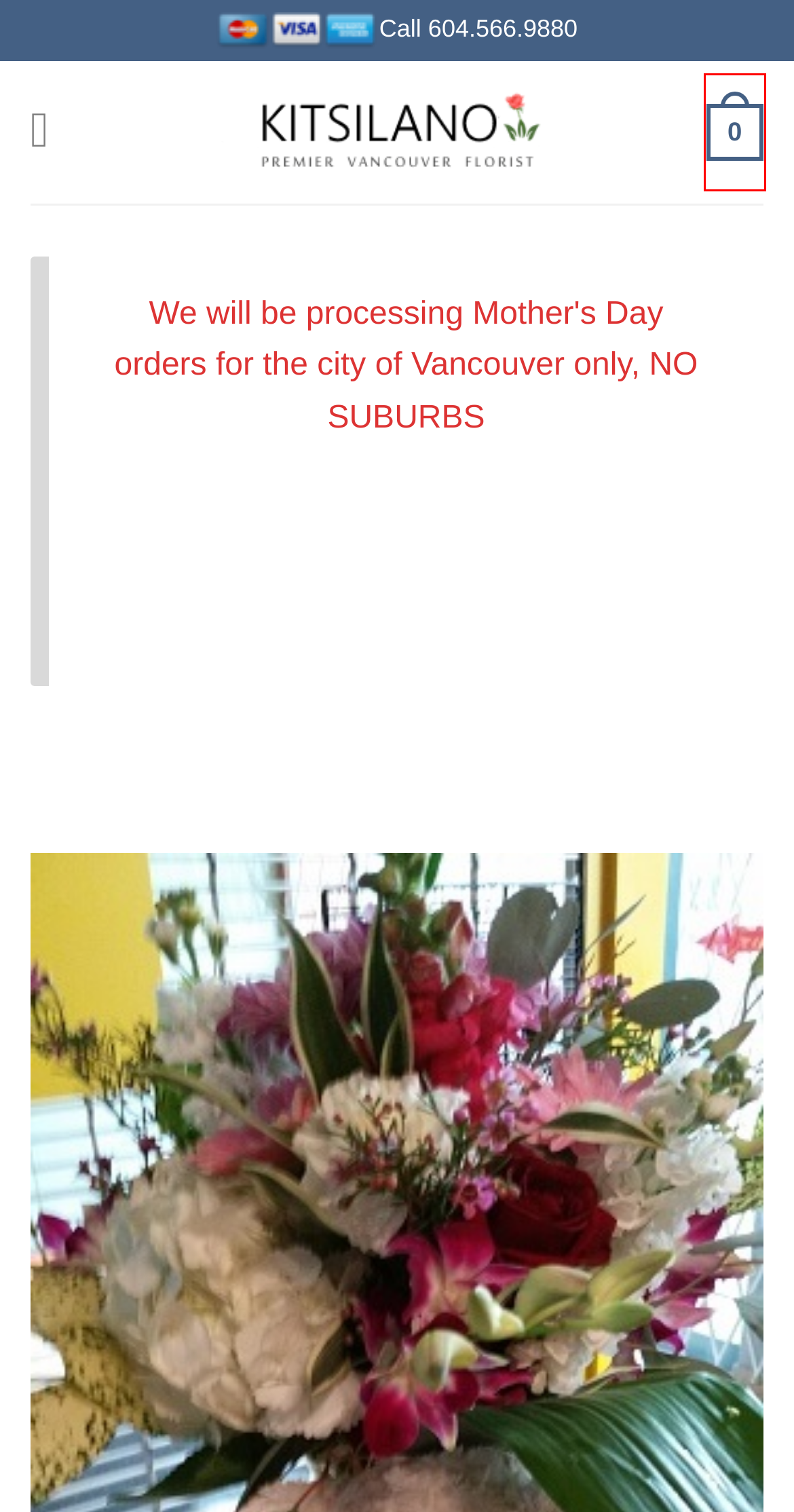Review the screenshot of a webpage containing a red bounding box around an element. Select the description that best matches the new webpage after clicking the highlighted element. The options are:
A. Newborn Archives - Vancouver Canada Florist
B. Blue Horizon Arrangement
C. Baby floral arrangement with Teddy bear and Chocolate
D. Baby Girl Flowers-Delivery in Vancouver
E. Cart - Vancouver Canada Florist
F. Big Hug Bouquet local delivery in Vancouver BC Canada
G. It is a Boy plush teddy and balloons
H. Vancouver Canada Florist-Flower Delivery - Kitsilano UBC

E